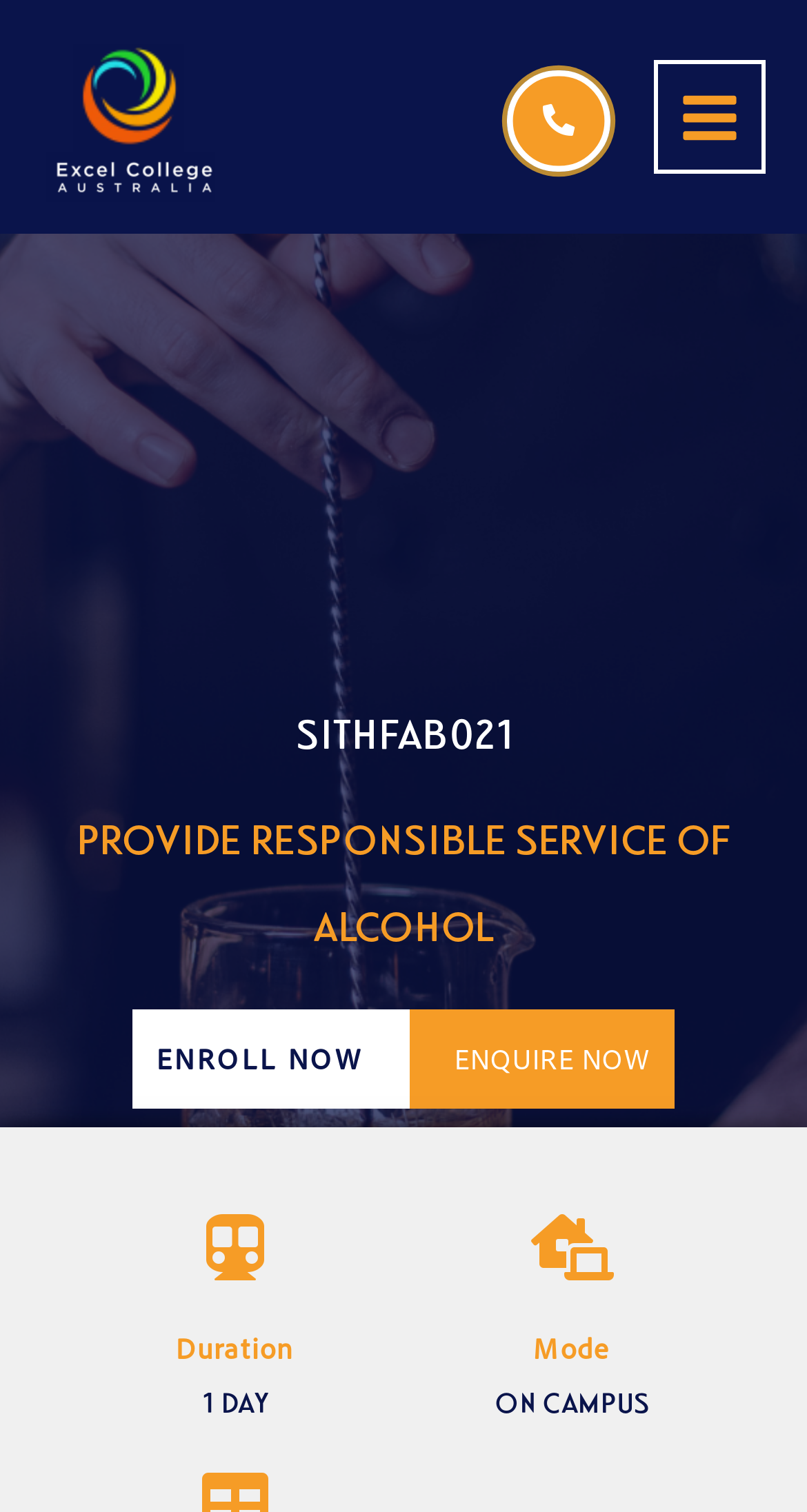What is the purpose of the course?
From the image, provide a succinct answer in one word or a short phrase.

Provide responsible service of alcohol